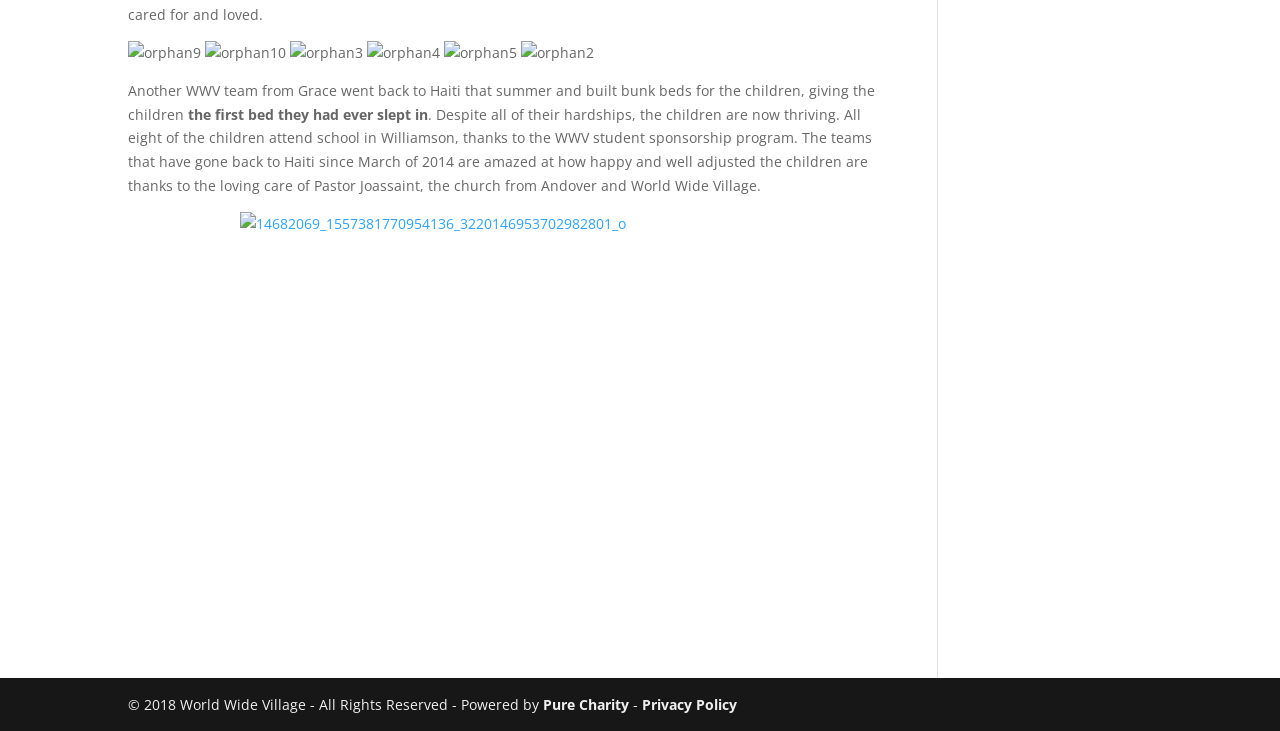Identify the bounding box coordinates for the UI element described as: "Privacy Policy".

[0.502, 0.95, 0.576, 0.976]